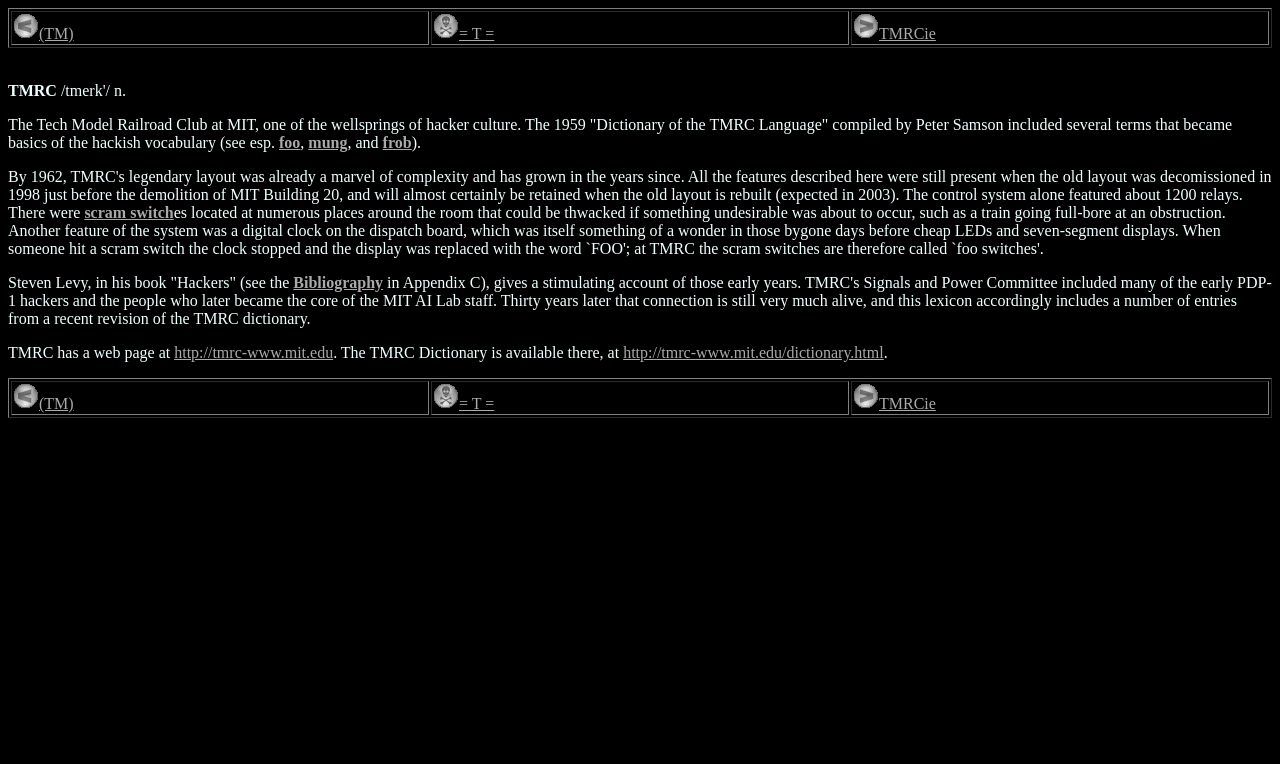Extract the bounding box for the UI element that matches this description: "(TM)".

[0.01, 0.517, 0.058, 0.539]